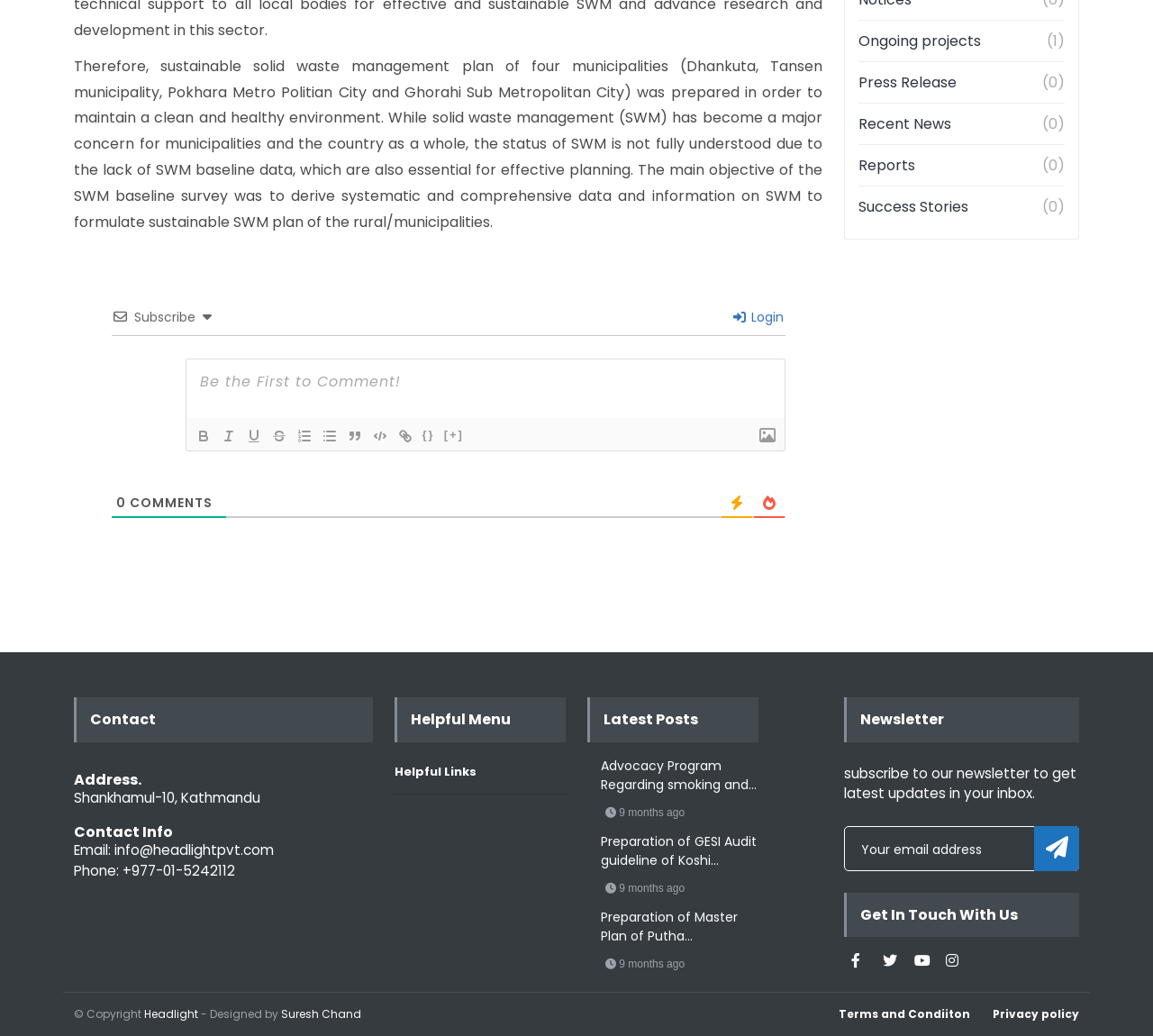Identify the bounding box for the UI element specified in this description: "parent_node: {} title="Code Block"". The coordinates must be four float numbers between 0 and 1, formatted as [left, top, right, bottom].

[0.318, 0.411, 0.34, 0.432]